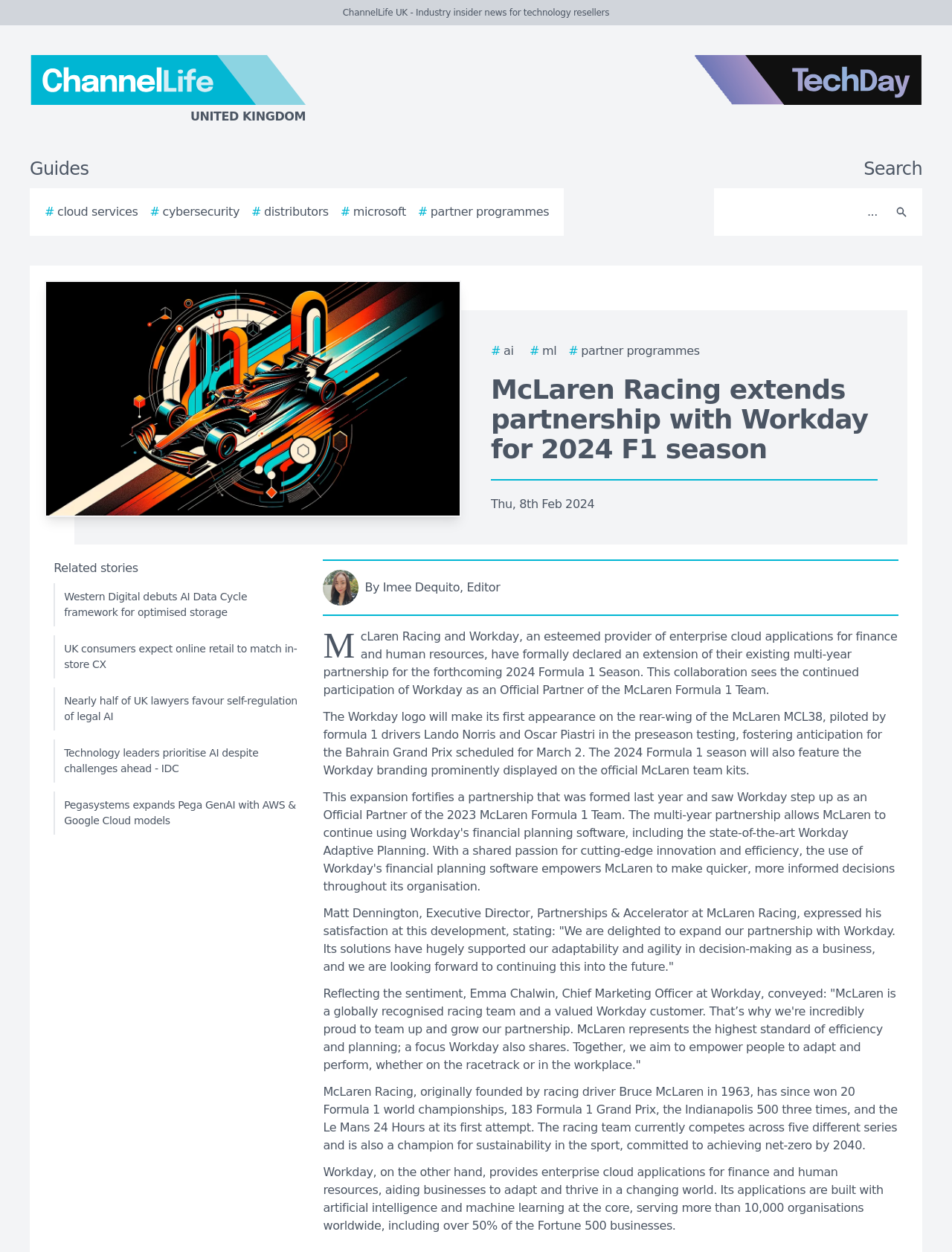Extract the bounding box for the UI element that matches this description: "July 2023".

None